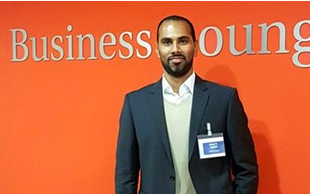Give an in-depth description of what is happening in the image.

The image features a well-dressed individual standing confidently in front of a vibrant orange wall with the words "Business Young" prominently displayed. The person appears to be attending a professional event or conference, as indicated by the formal attire, which consists of a blazer over a sweater and a collared shirt. A name tag is visible on their left side, suggesting participation in networking or outreach activities. The backdrop's bold color adds a dynamic contrast to the individual's composed demeanor, highlighting the theme of youth and professionalism in today's business landscape.